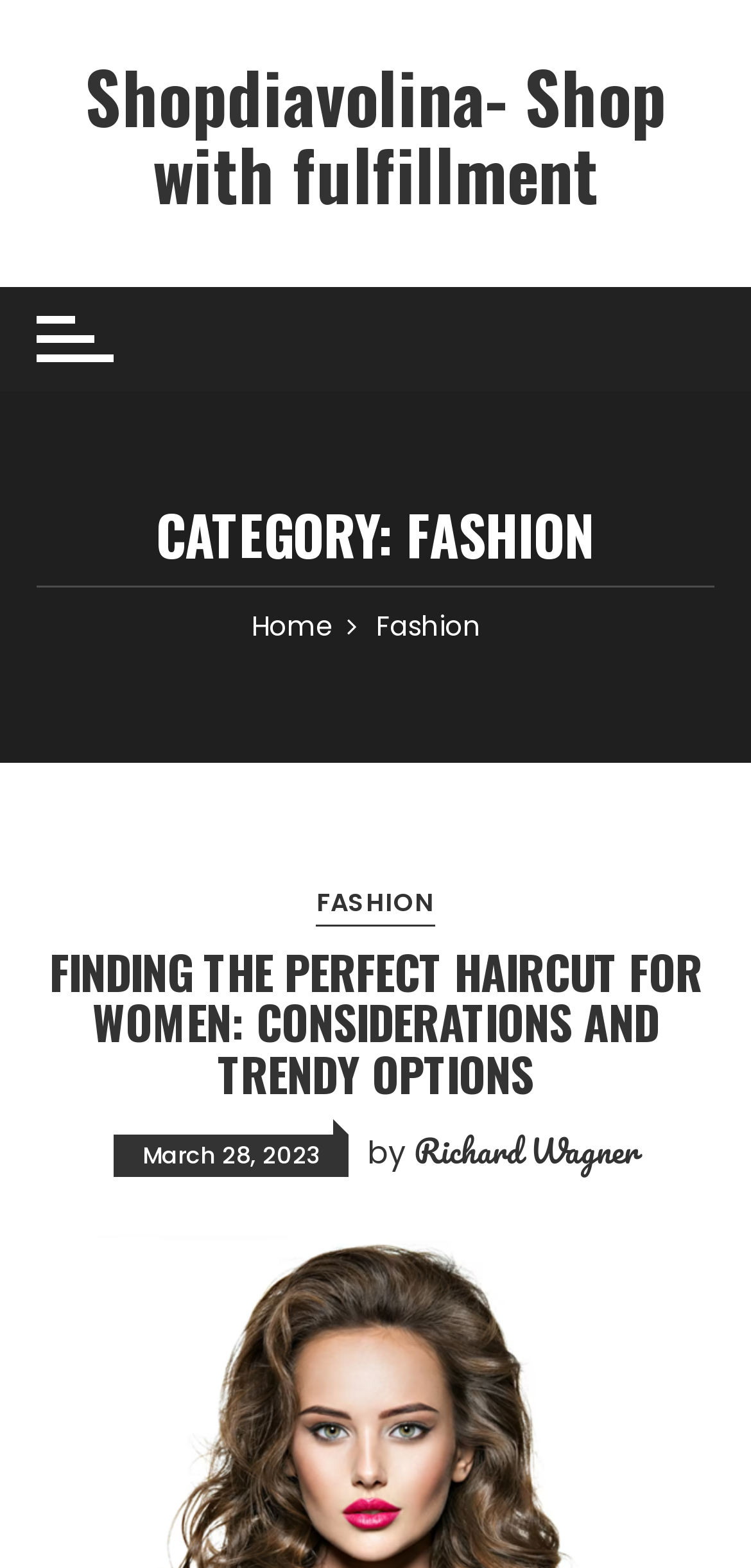Could you please study the image and provide a detailed answer to the question:
When was the article published?

The publication date of the article is determined by the link element 'March 28, 2023' which is located below the article title, indicating that the article was published on March 28, 2023.